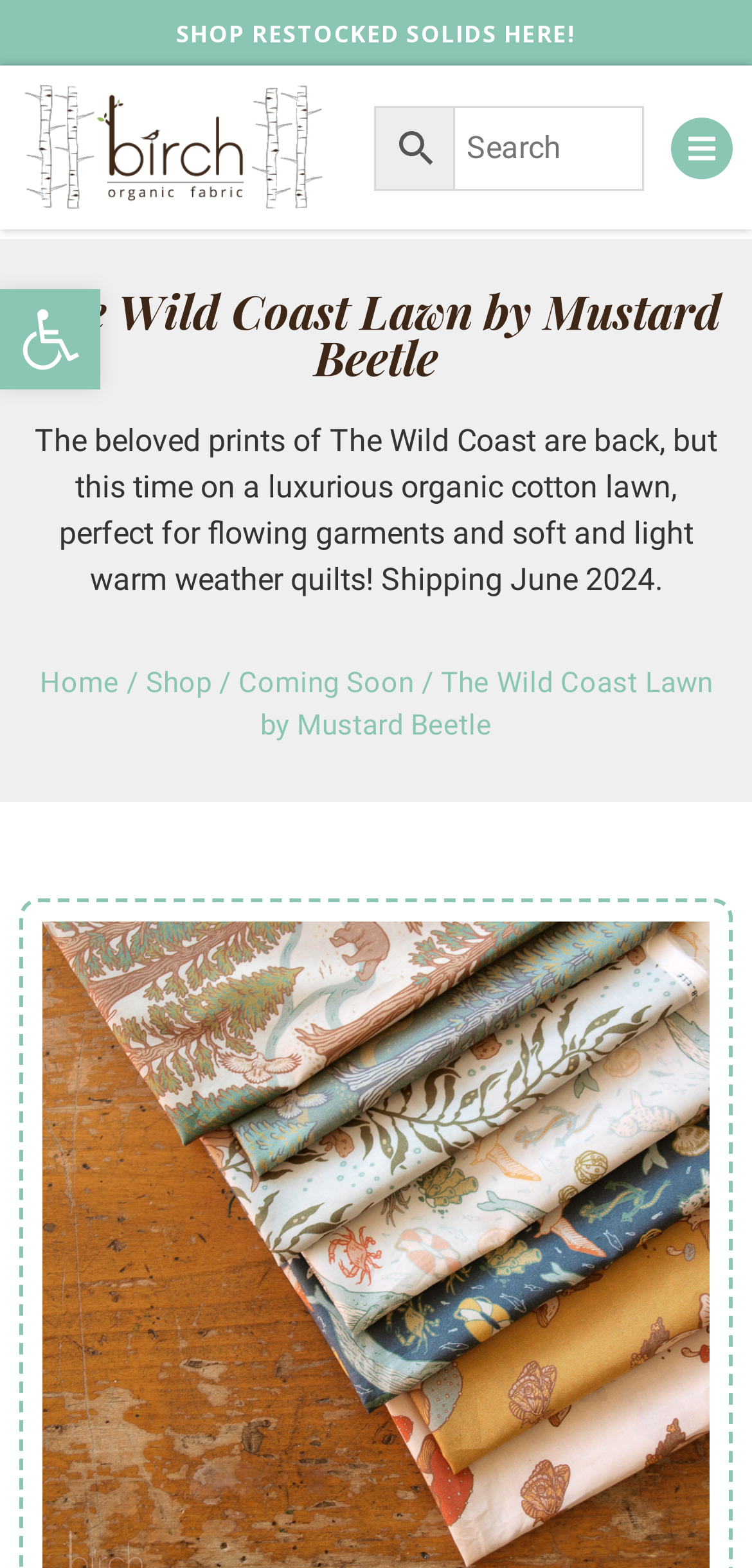Answer briefly with one word or phrase:
What is the search box placeholder text?

Search